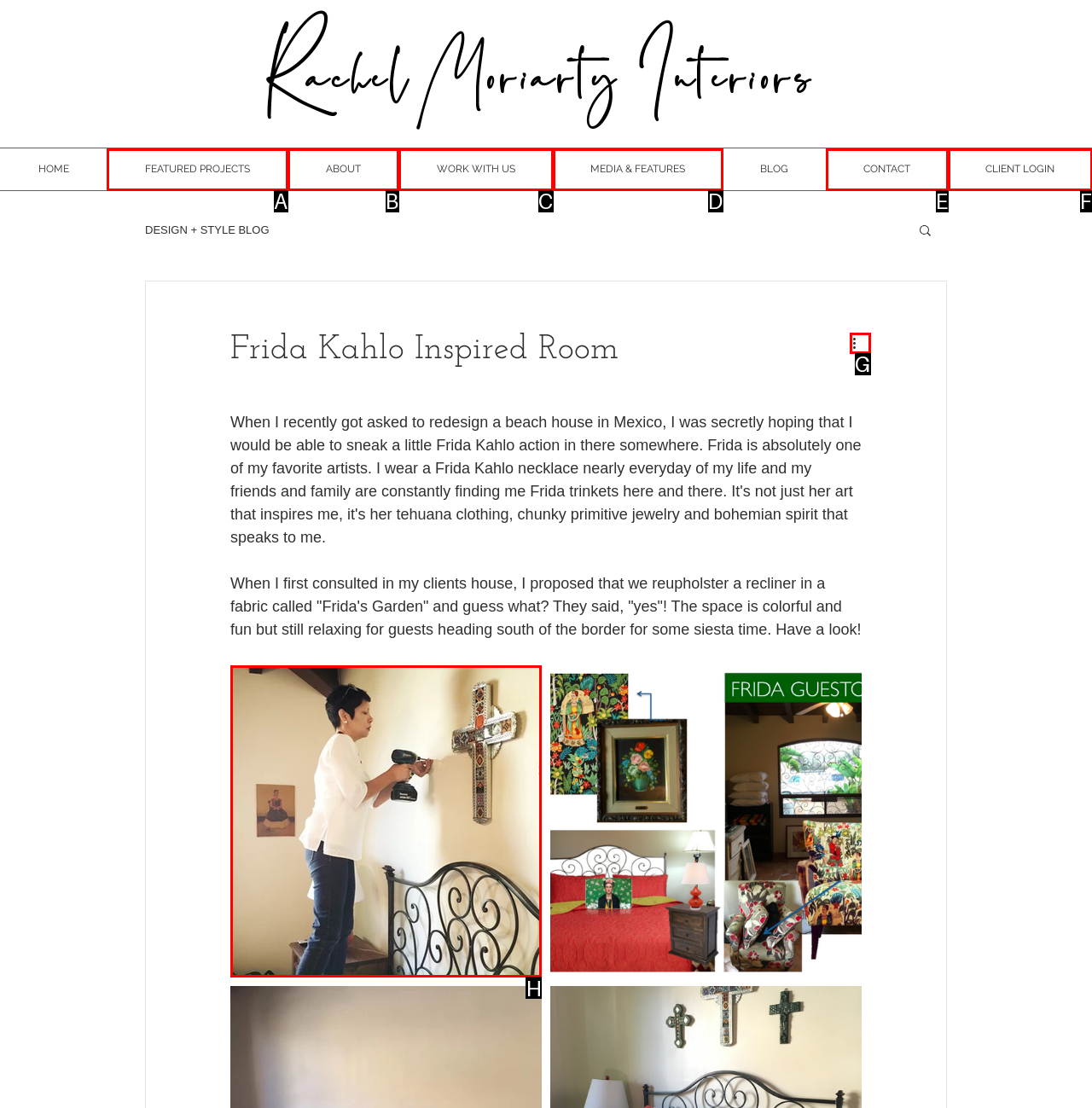Select the HTML element that should be clicked to accomplish the task: view untitled image Reply with the corresponding letter of the option.

H